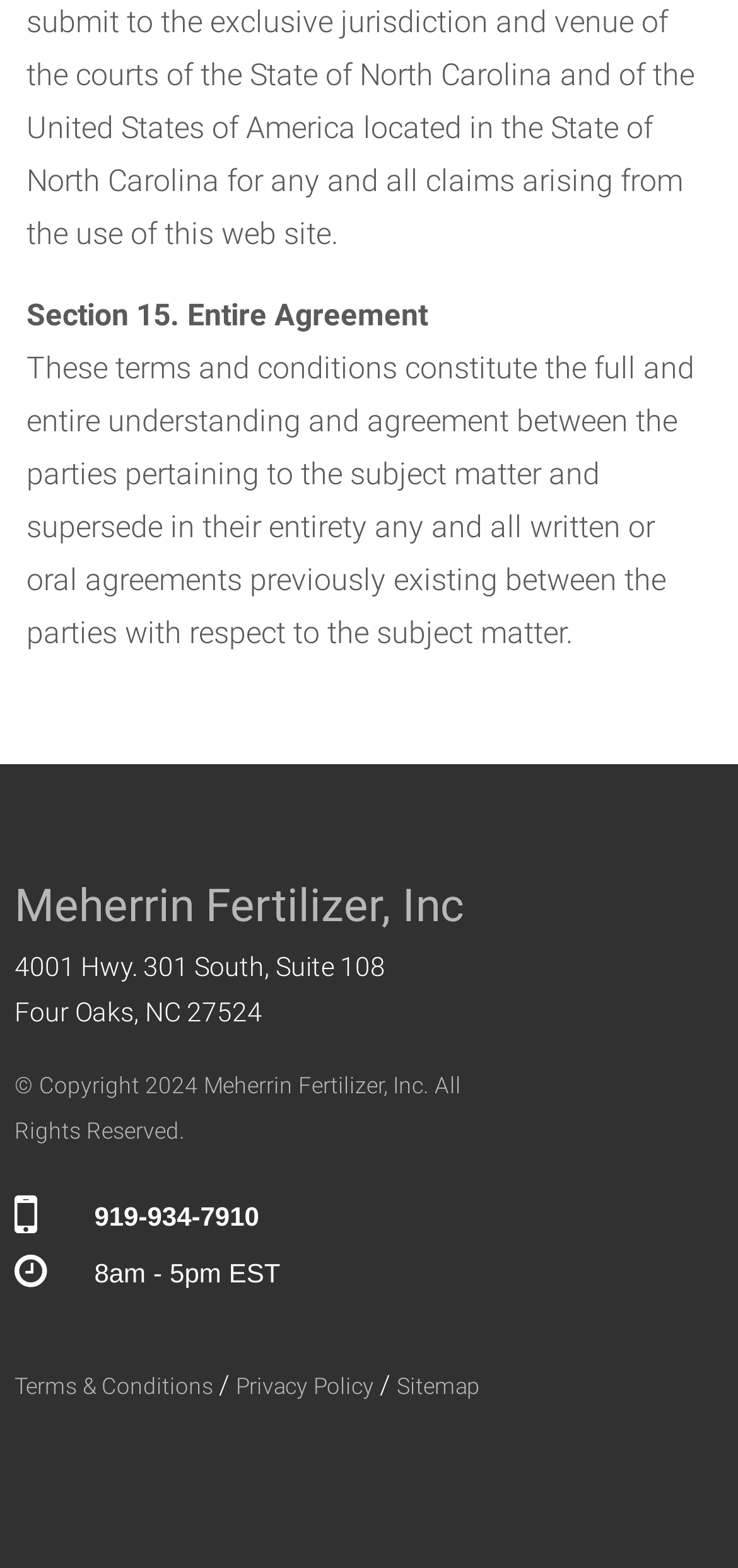What is the company name? Observe the screenshot and provide a one-word or short phrase answer.

Meherrin Fertilizer, Inc